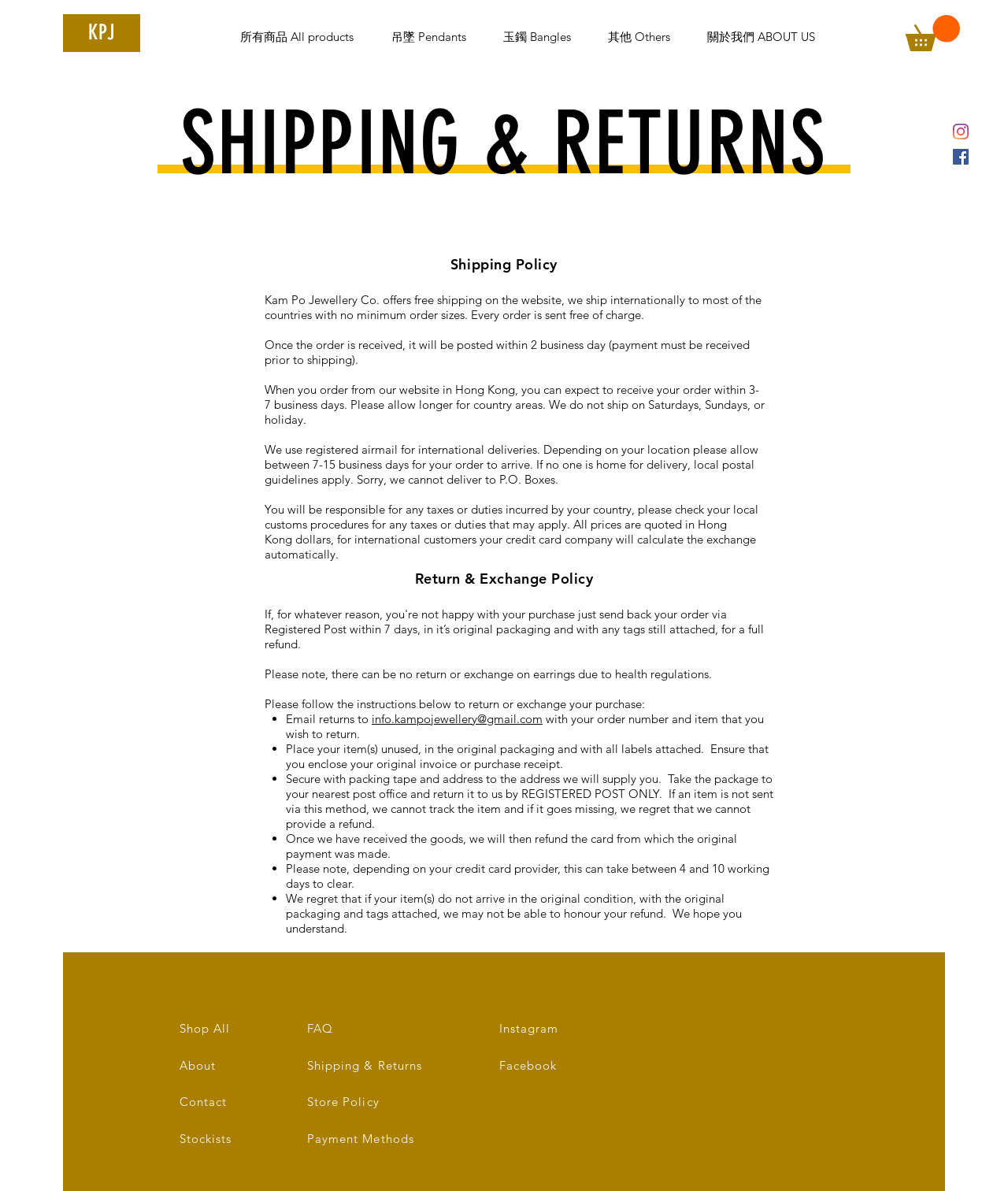Please identify the coordinates of the bounding box for the clickable region that will accomplish this instruction: "Click on the '所有商品 All products' link".

[0.226, 0.018, 0.376, 0.044]